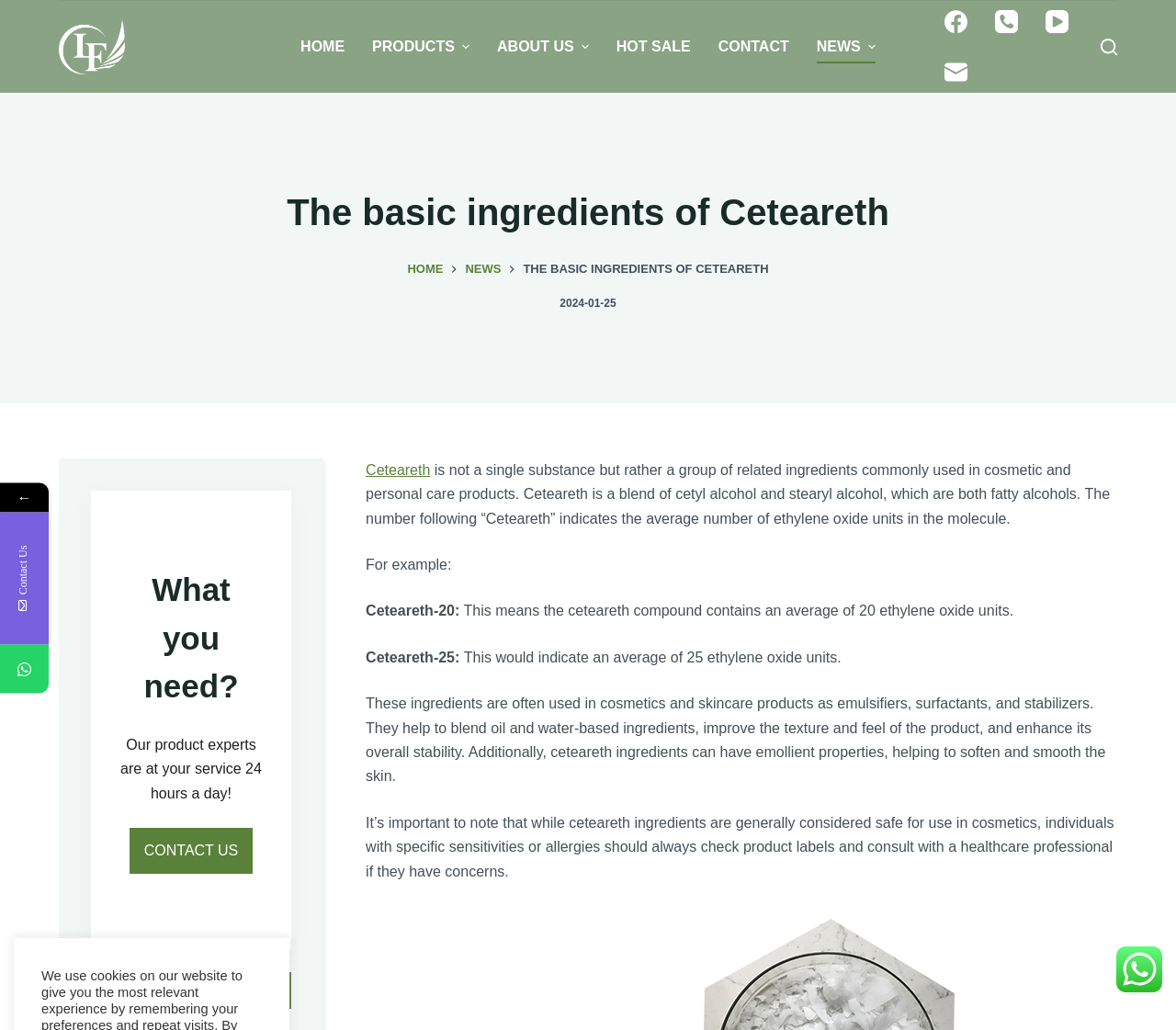Respond with a single word or short phrase to the following question: 
What is Ceteareth?

A group of related ingredients